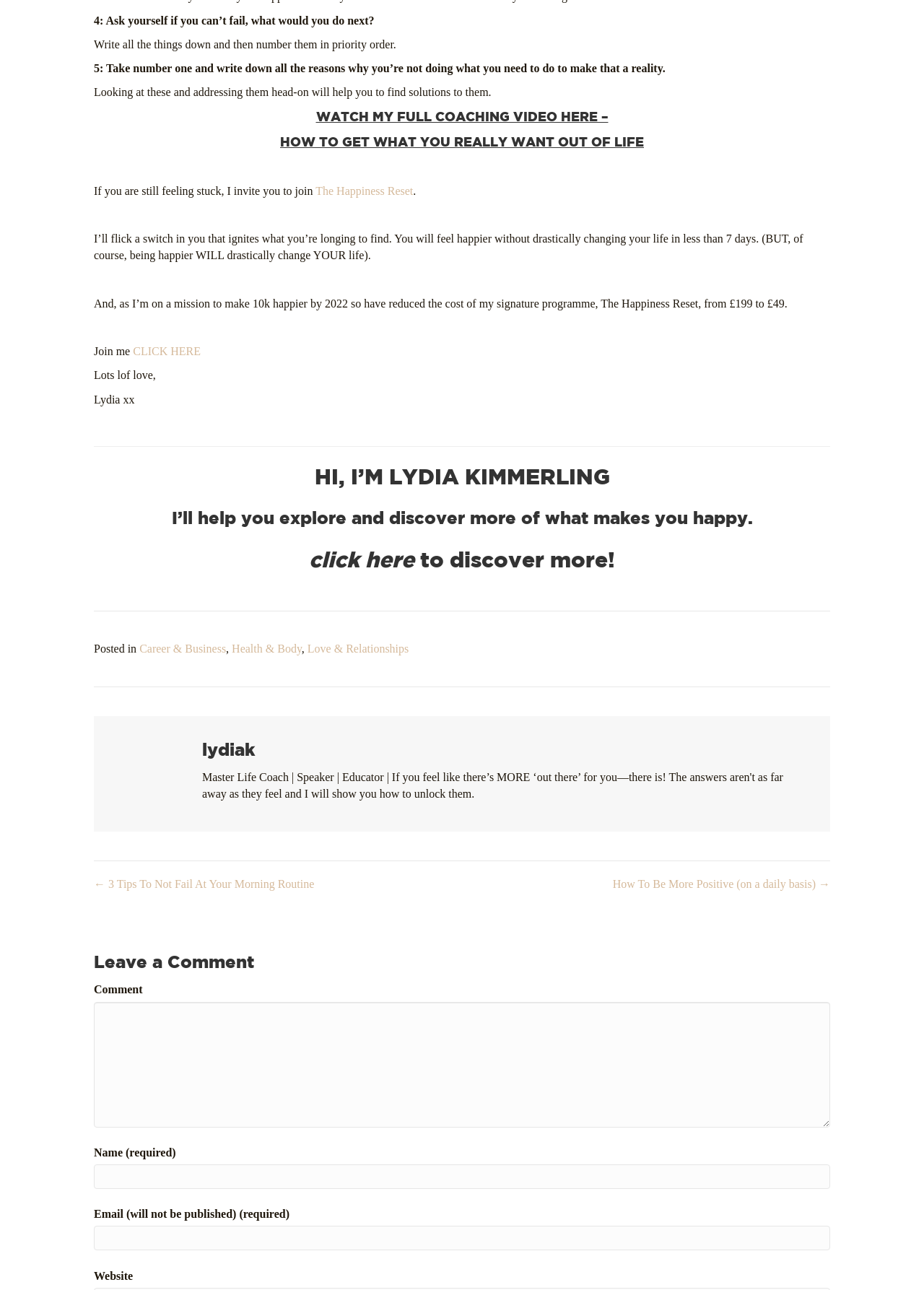Please reply with a single word or brief phrase to the question: 
What is the author's name?

Lydia Kimmerling